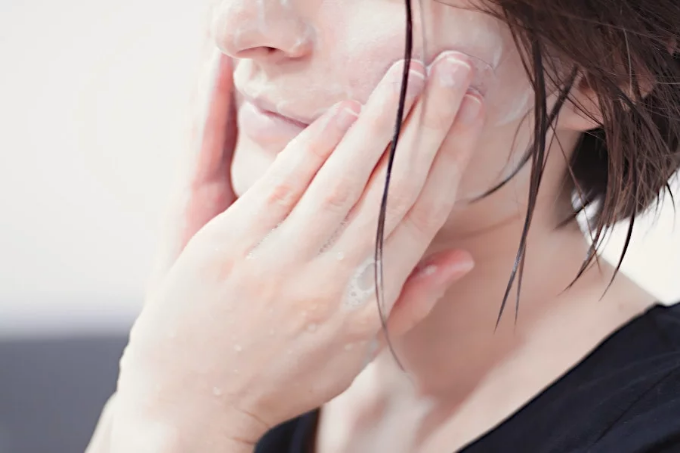Please answer the following question using a single word or phrase: 
What is the state of the person's hair?

Partially wet